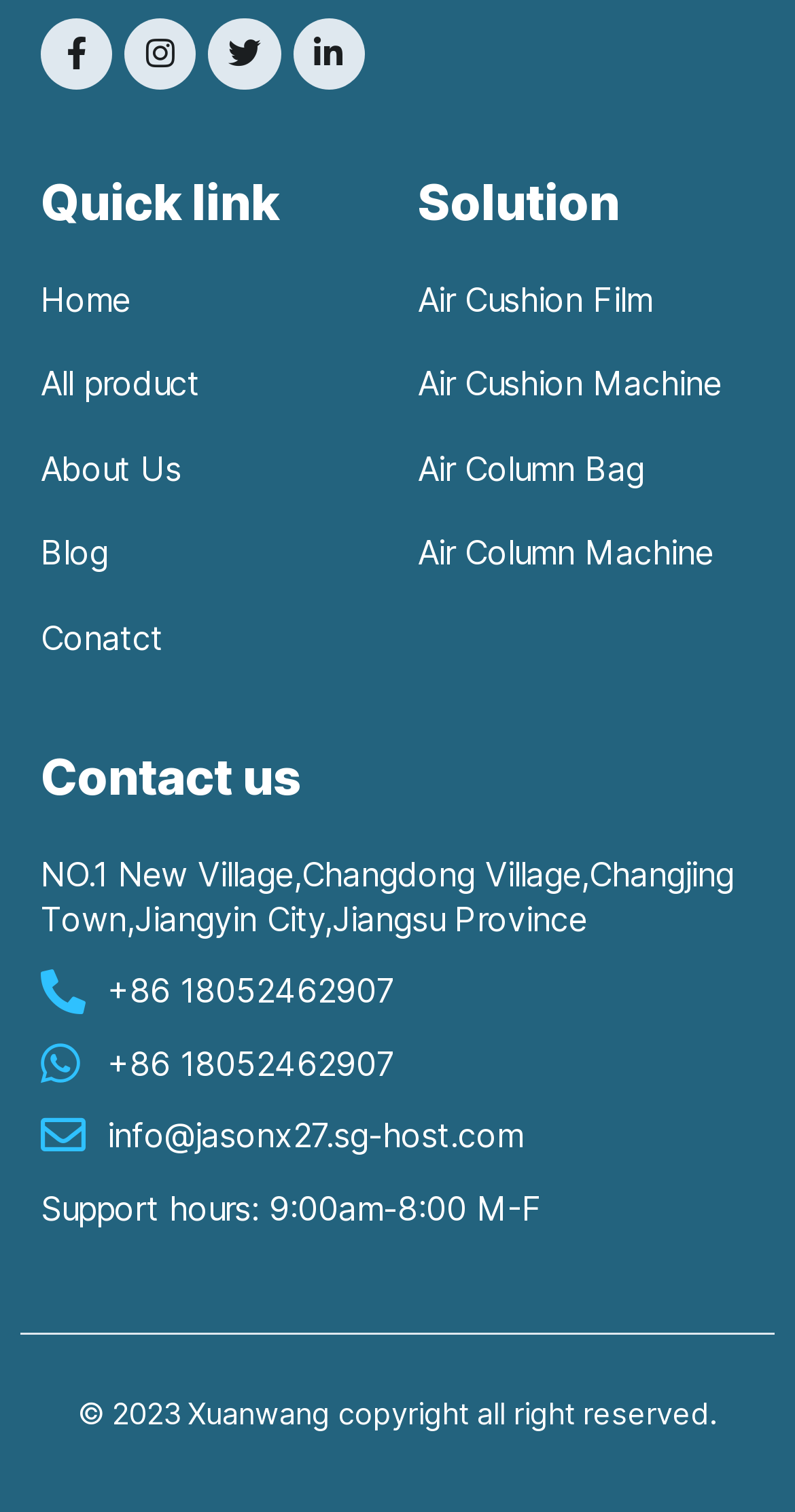Based on the element description "All product", predict the bounding box coordinates of the UI element.

[0.051, 0.238, 0.474, 0.272]